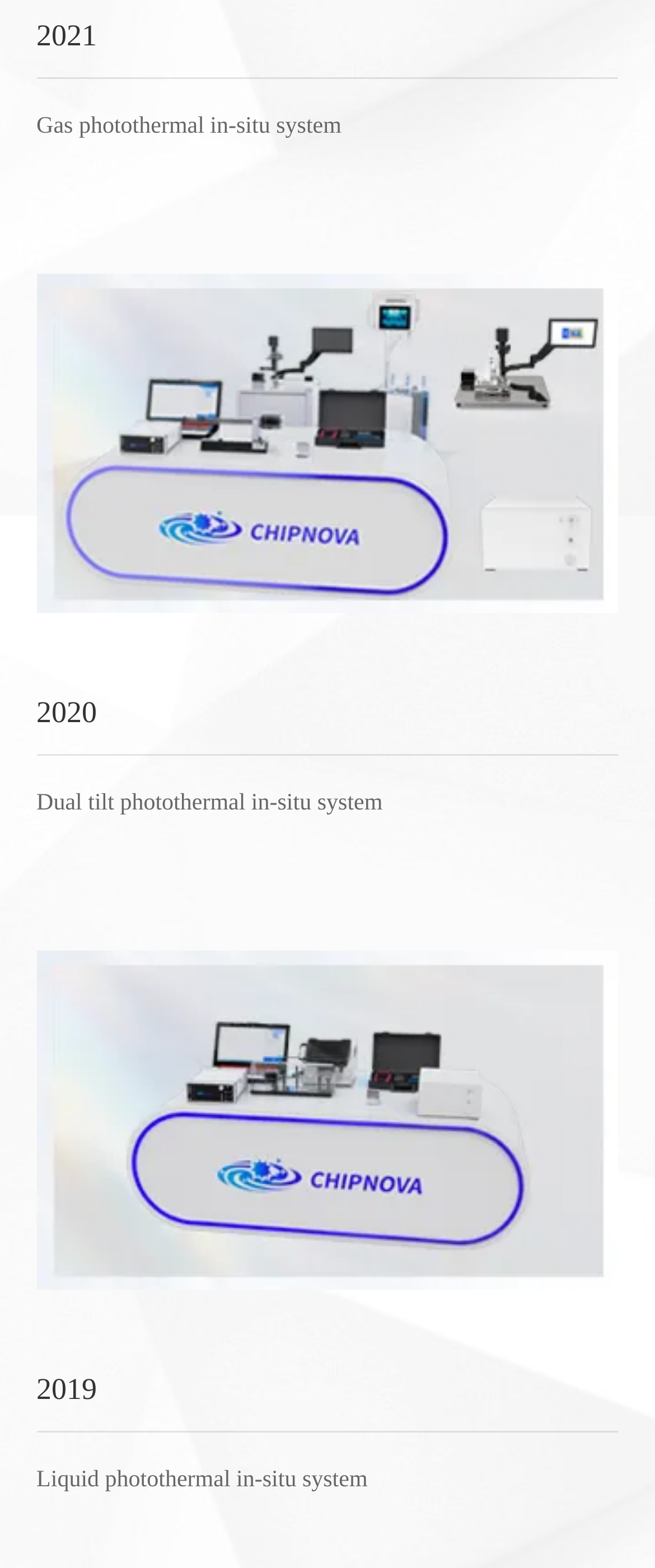Please give a short response to the question using one word or a phrase:
What is the year of the Gas photothermal in-situ system?

2021